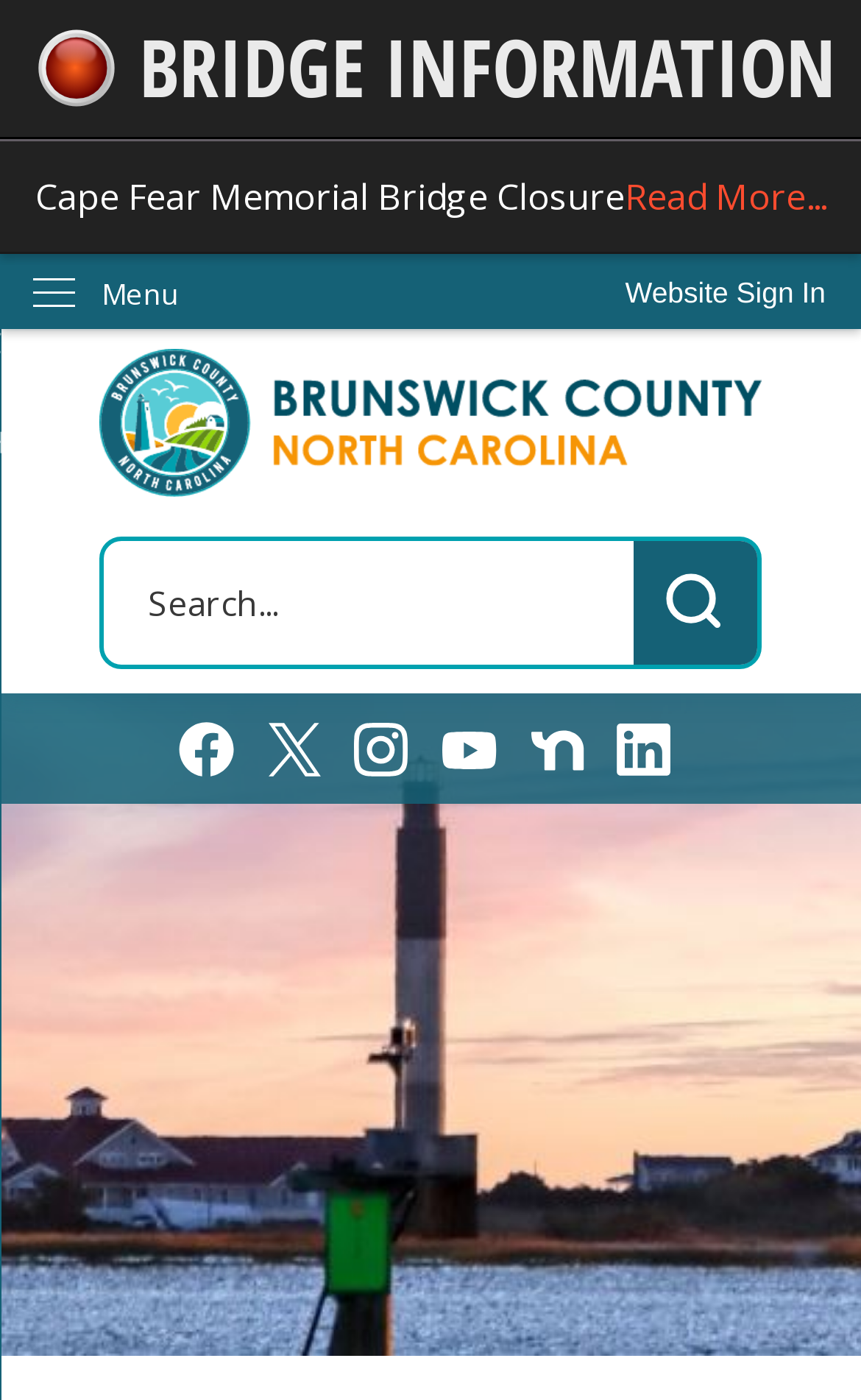How many social media links are available?
Ensure your answer is thorough and detailed.

I counted the number of social media links by looking at the icons and their corresponding links. I found Facebook, X, Instagram, YouTube, and Nextdoor links, which makes a total of 5 social media links.